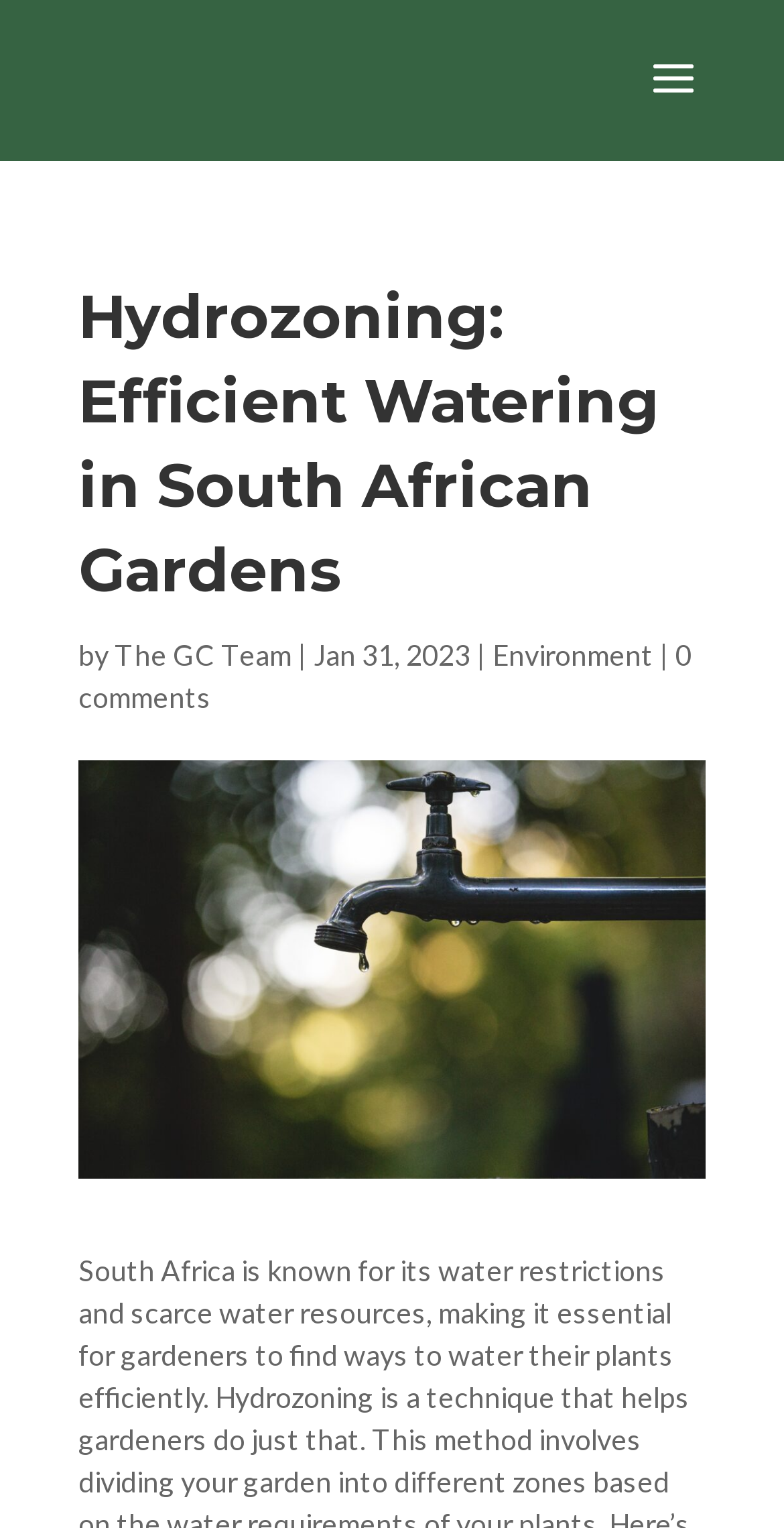Who wrote the article?
Using the visual information, reply with a single word or short phrase.

The GC Team